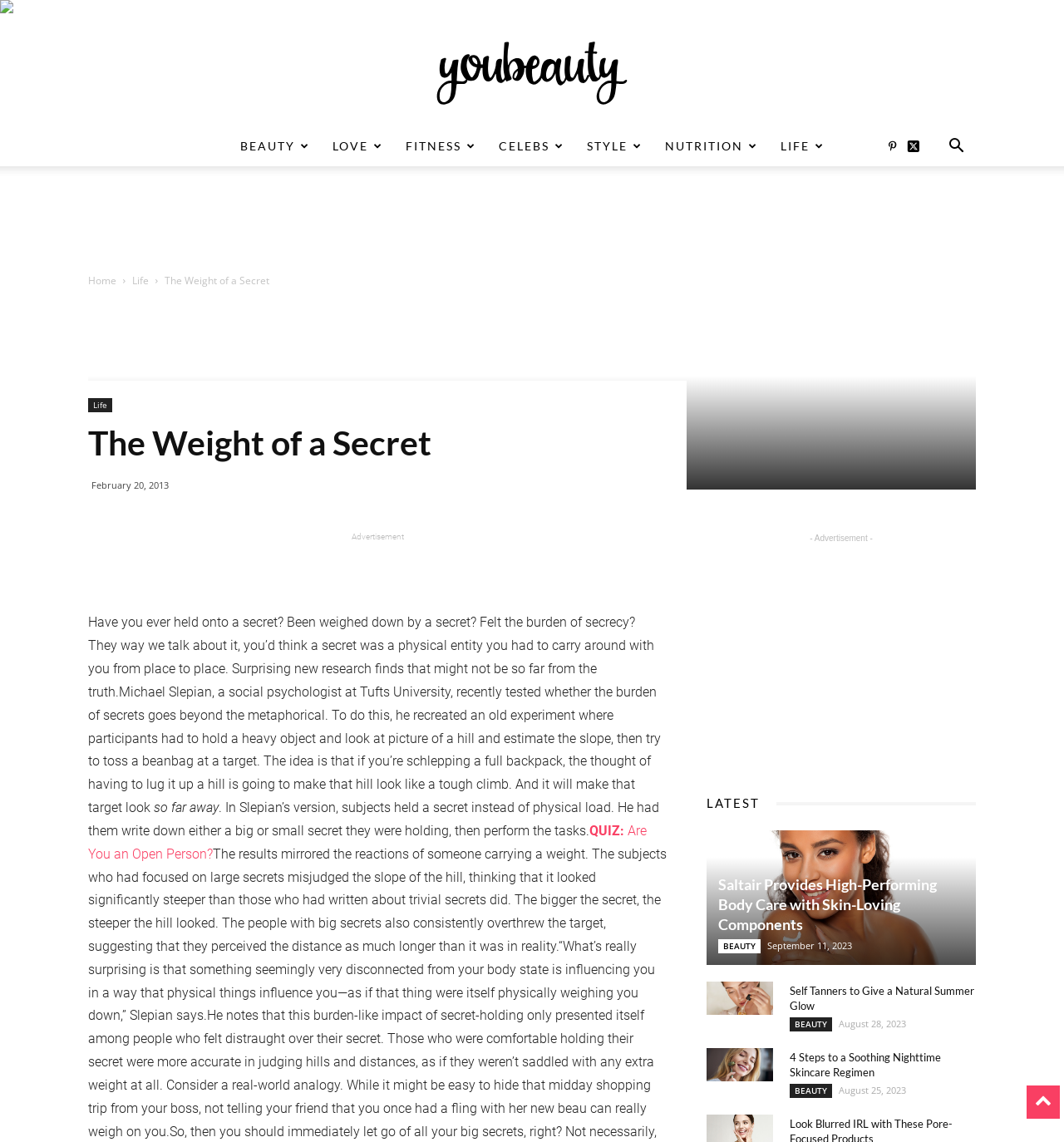Please mark the clickable region by giving the bounding box coordinates needed to complete this instruction: "Visit the gradireland website".

None